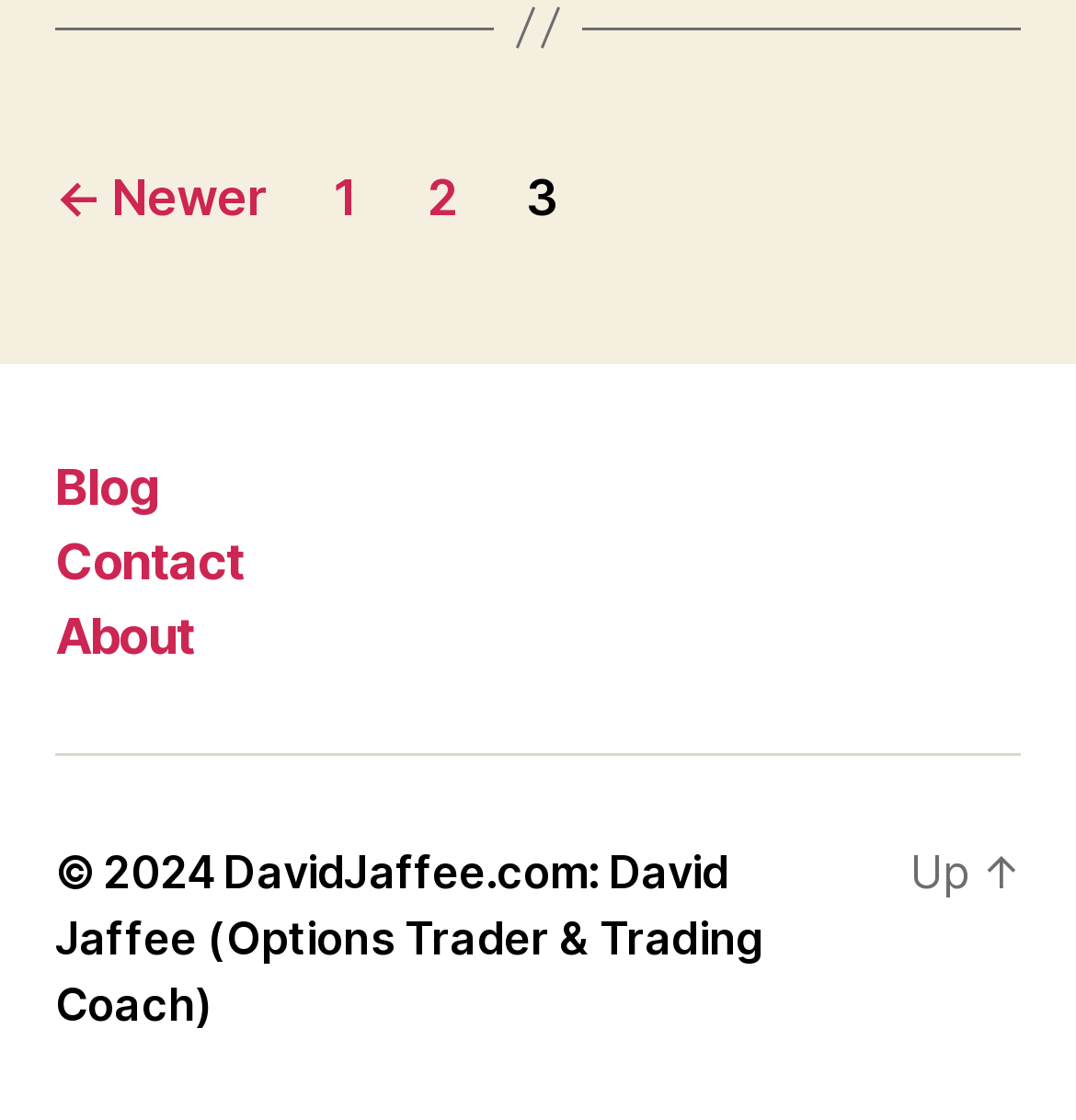Bounding box coordinates should be in the format (top-left x, top-left y, bottom-right x, bottom-right y) and all values should be floating point numbers between 0 and 1. Determine the bounding box coordinate for the UI element described as: 1

[0.311, 0.15, 0.333, 0.201]